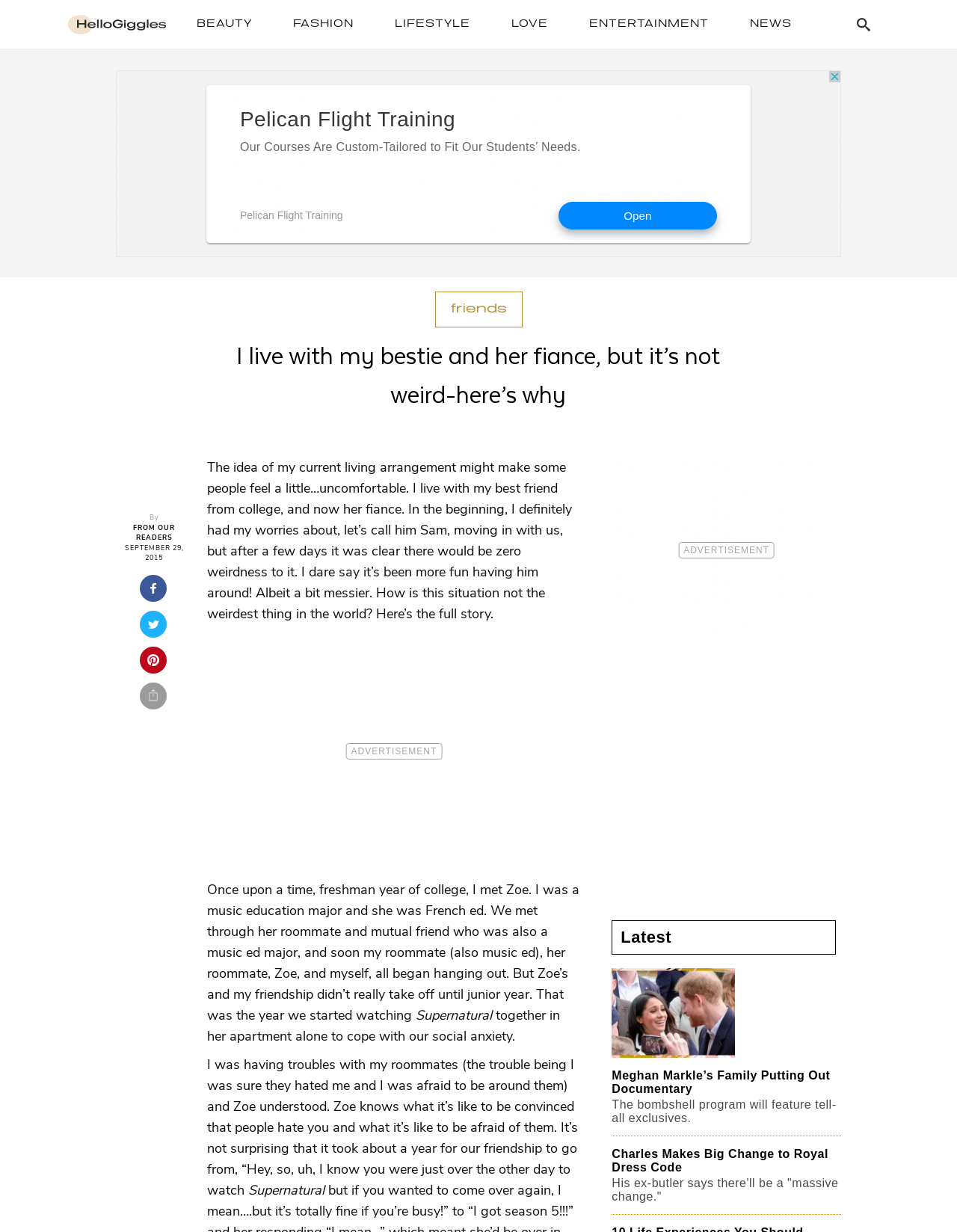Select the bounding box coordinates of the element I need to click to carry out the following instruction: "Read the news about 'Meghan Markle’s Family Putting Out Documentary'".

[0.639, 0.786, 0.879, 0.922]